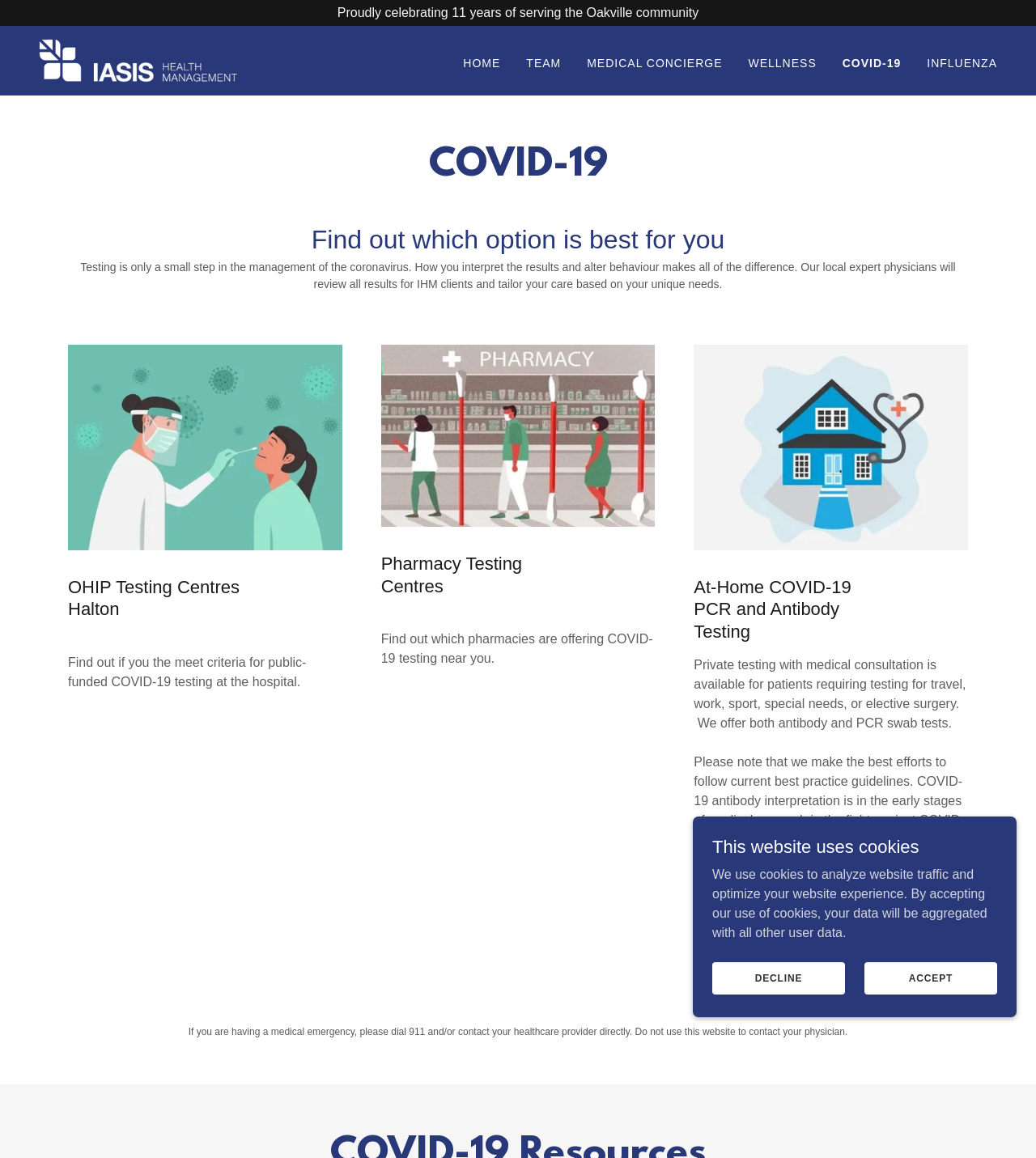Can you find the bounding box coordinates for the element to click on to achieve the instruction: "Learn about COVID-19"?

[0.813, 0.046, 0.87, 0.063]